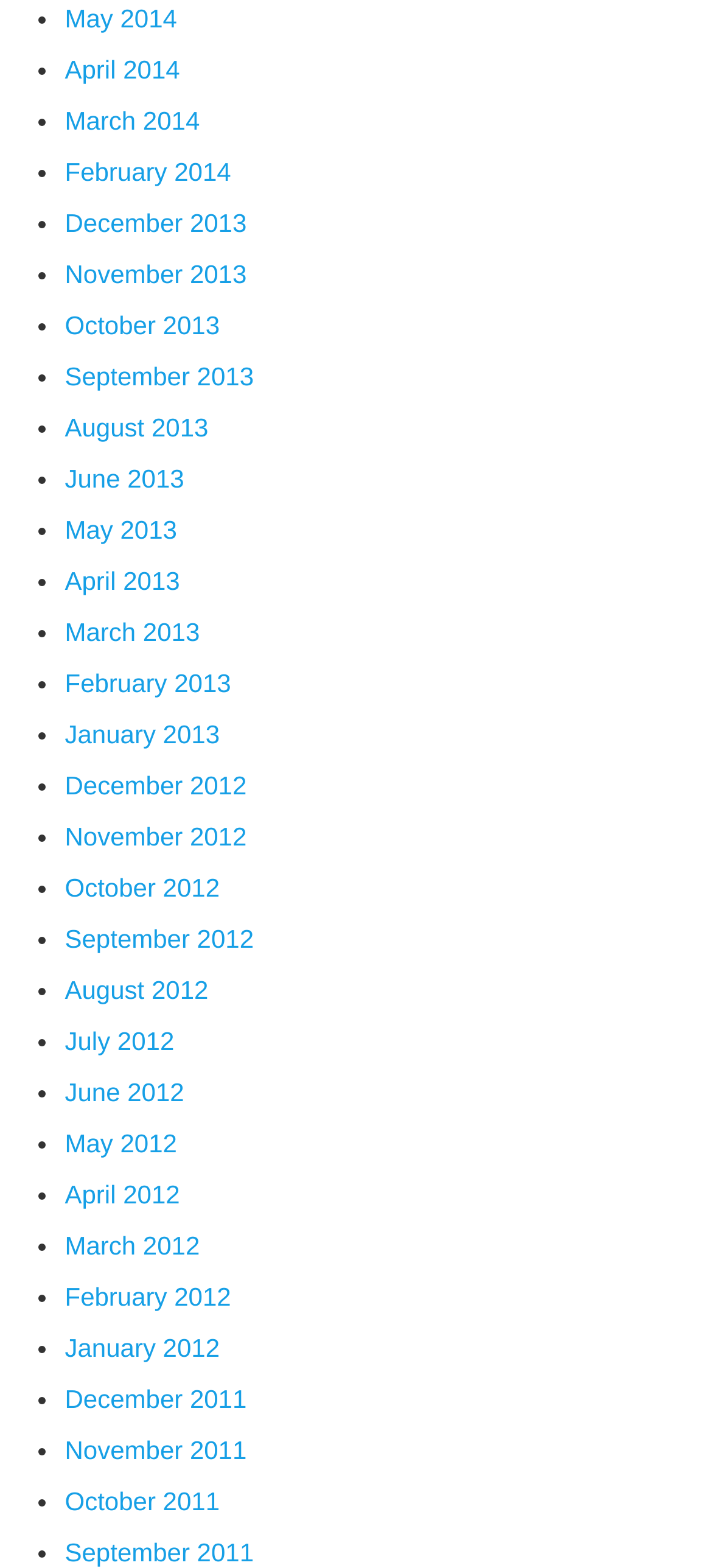Pinpoint the bounding box coordinates of the clickable element to carry out the following instruction: "View November 2012."

[0.091, 0.524, 0.346, 0.543]